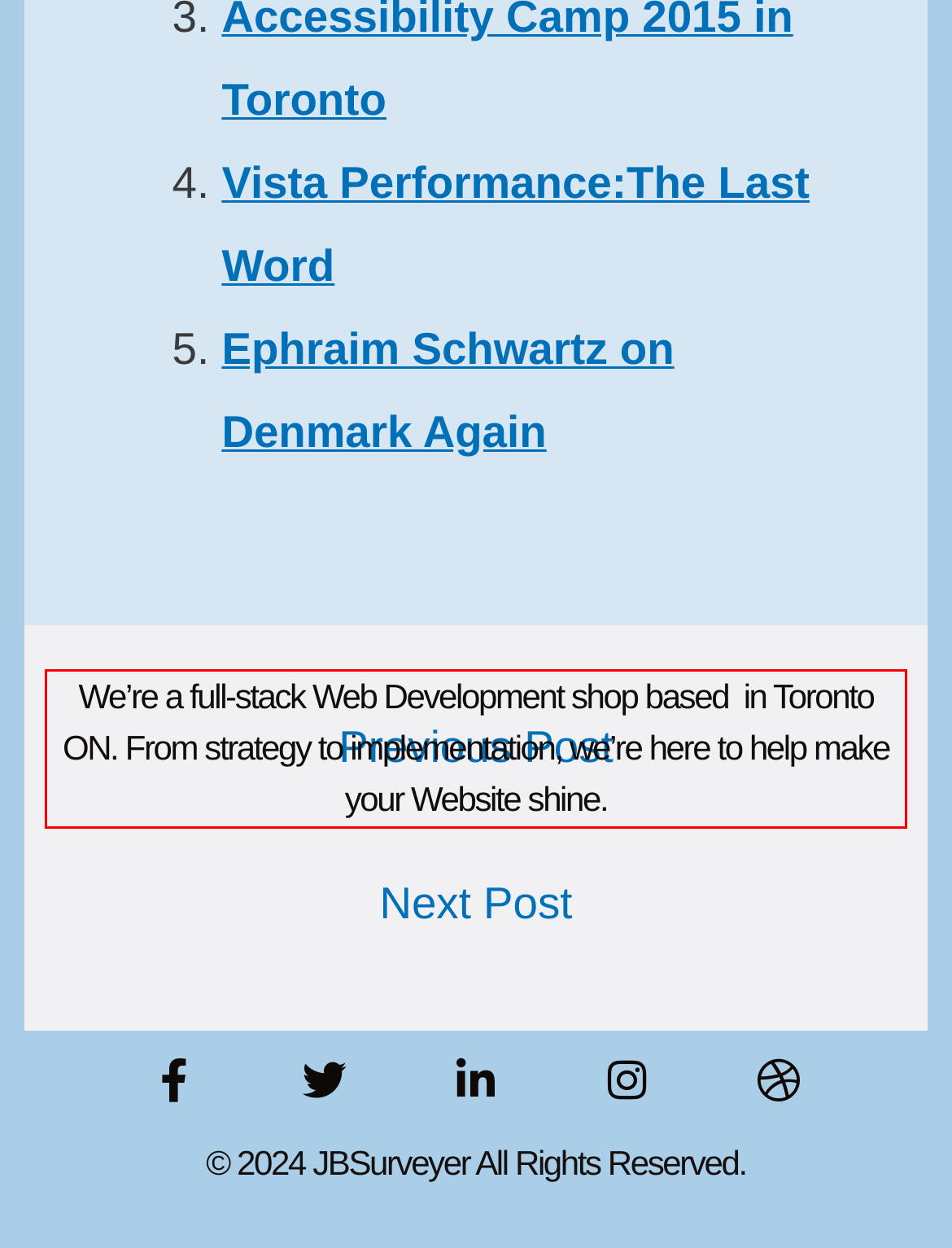The screenshot you have been given contains a UI element surrounded by a red rectangle. Use OCR to read and extract the text inside this red rectangle.

We’re a full-stack Web Development shop based in Toronto ON. From strategy to implementation, we’re here to help make your Website shine.